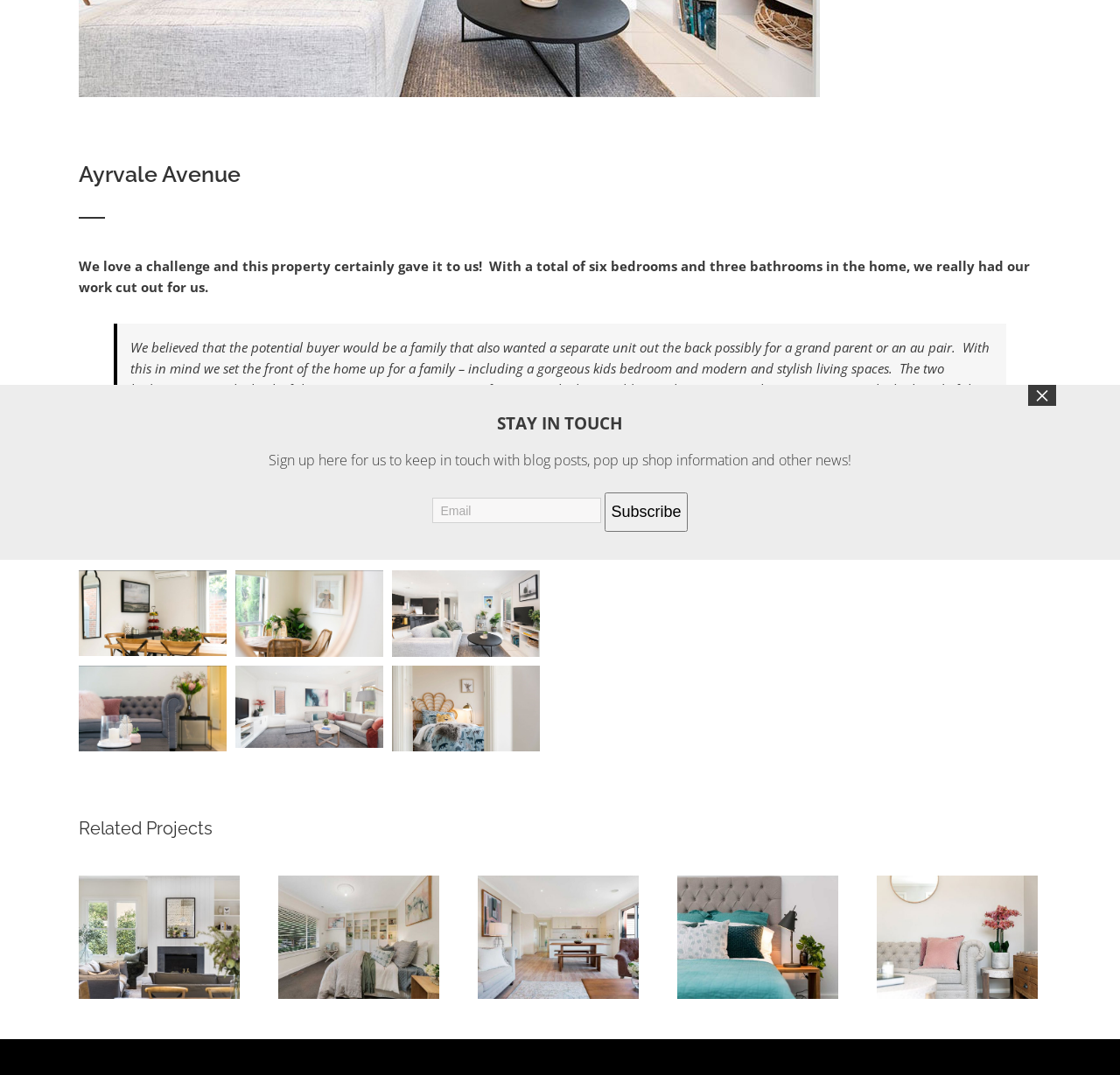Identify the bounding box for the described UI element: "24 Parbury Avenue".

[0.467, 0.827, 0.495, 0.857]